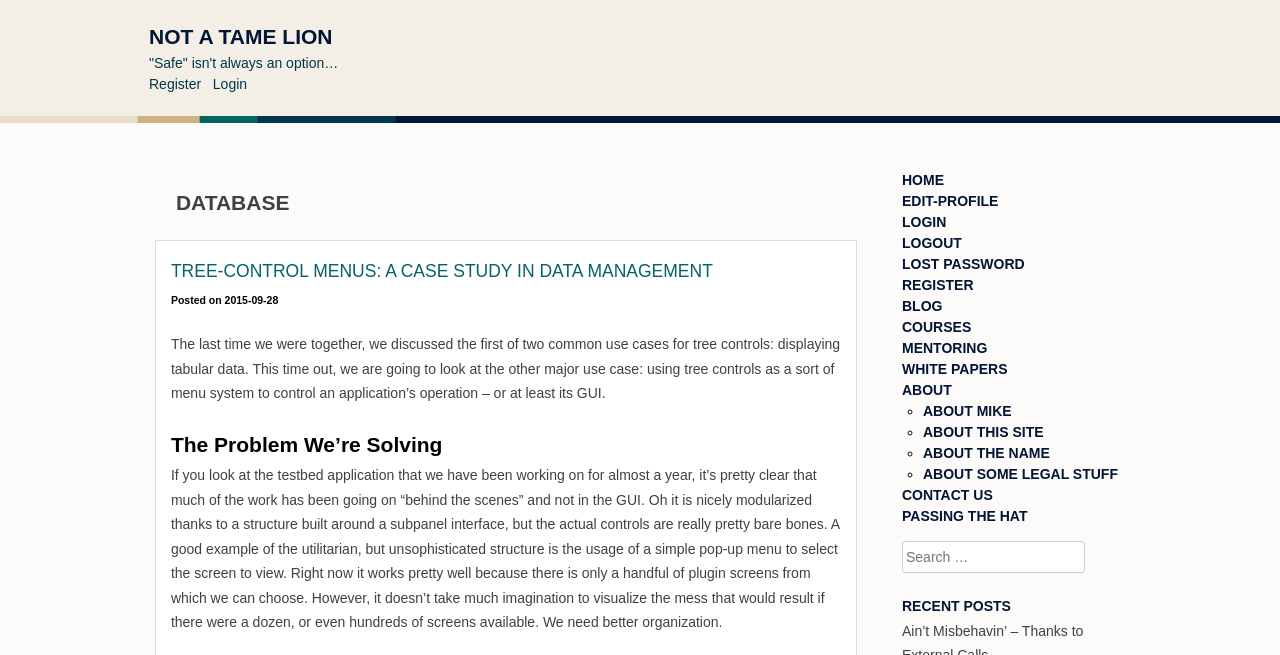What is the title of the blog post?
Look at the image and answer the question with a single word or phrase.

TREE-CONTROL MENUS: A CASE STUDY IN DATA MANAGEMENT